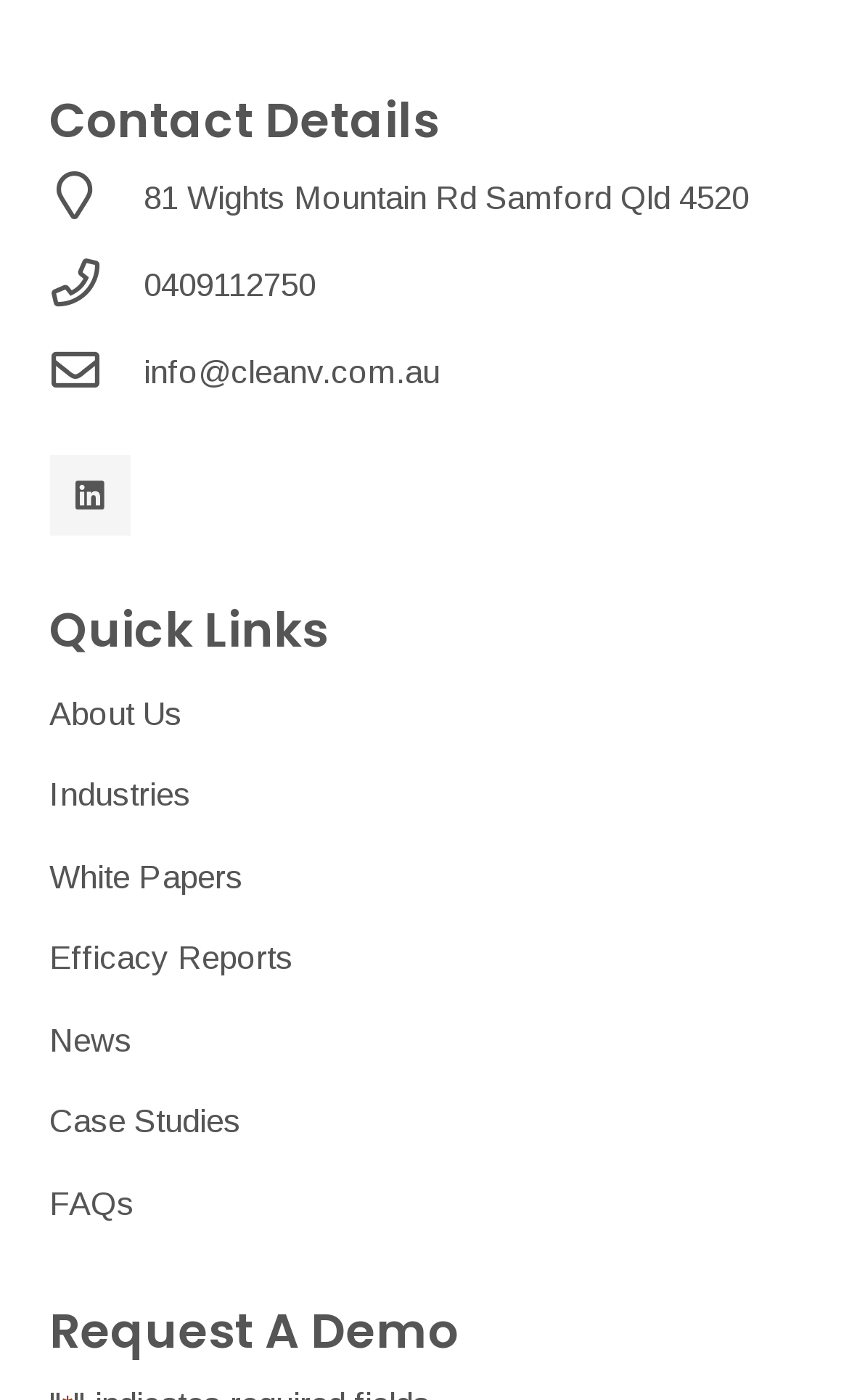Find the bounding box coordinates of the element to click in order to complete this instruction: "Visit LinkedIn page". The bounding box coordinates must be four float numbers between 0 and 1, denoted as [left, top, right, bottom].

[0.058, 0.324, 0.154, 0.383]